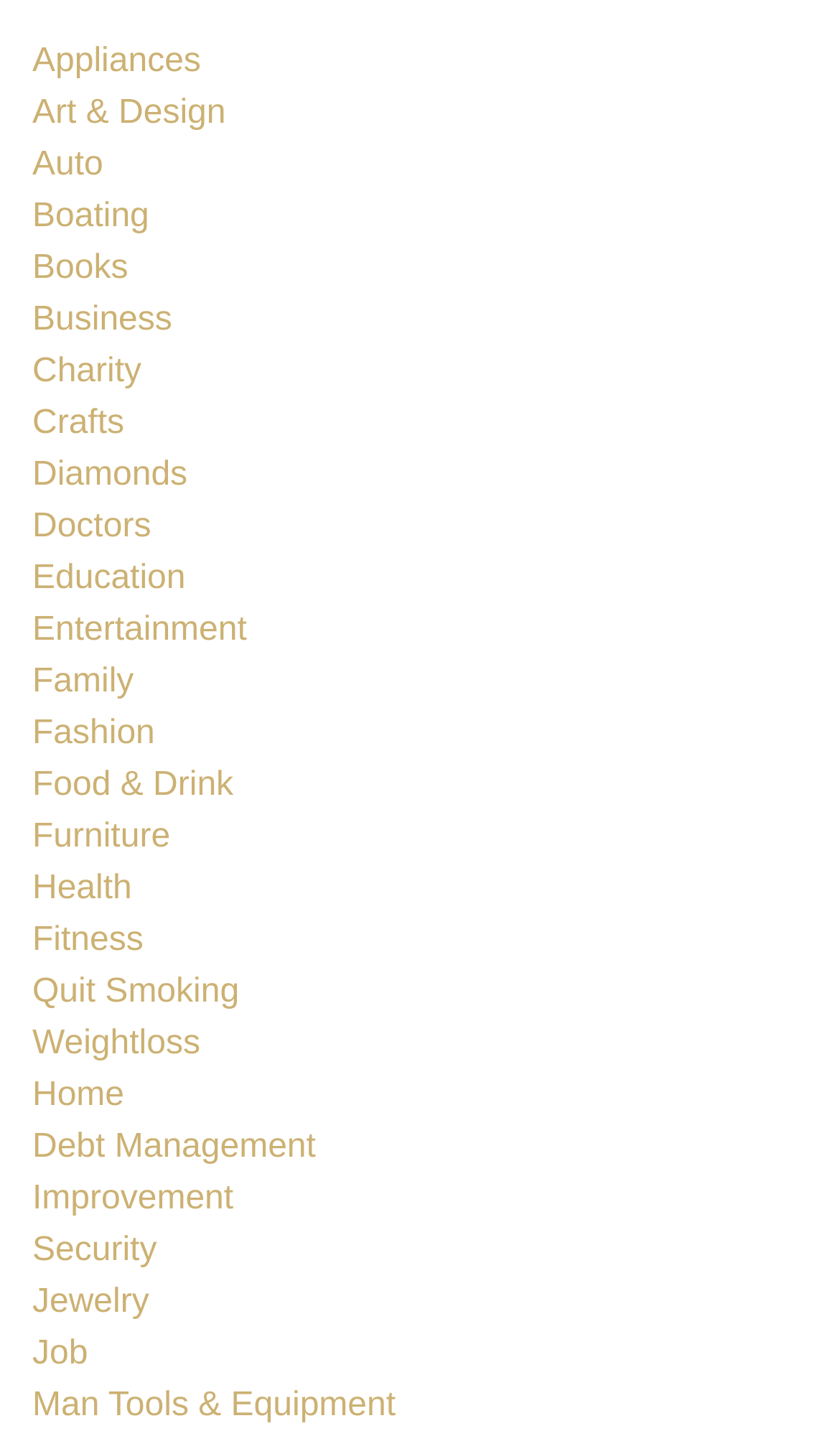Please give the bounding box coordinates of the area that should be clicked to fulfill the following instruction: "Discover jewelry". The coordinates should be in the format of four float numbers from 0 to 1, i.e., [left, top, right, bottom].

[0.038, 0.894, 0.178, 0.919]